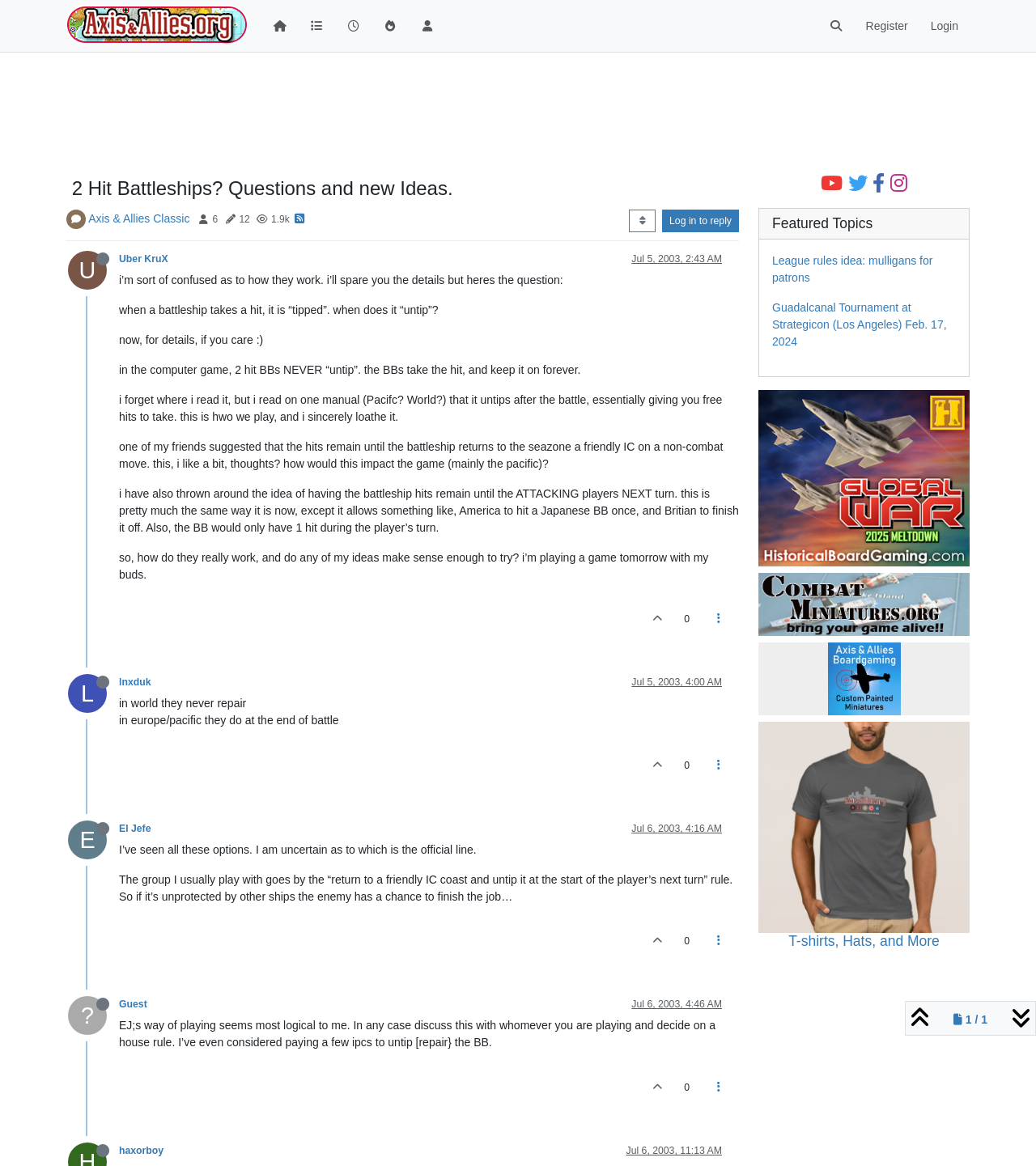Utilize the details in the image to give a detailed response to the question: What is one of the suggested rules for 'untipping' a battleship?

One of the suggested rules for 'untipping' a battleship is that it returns to a friendly IC coast and untips at the start of the player's next turn, allowing the enemy a chance to finish it off if it's unprotected.